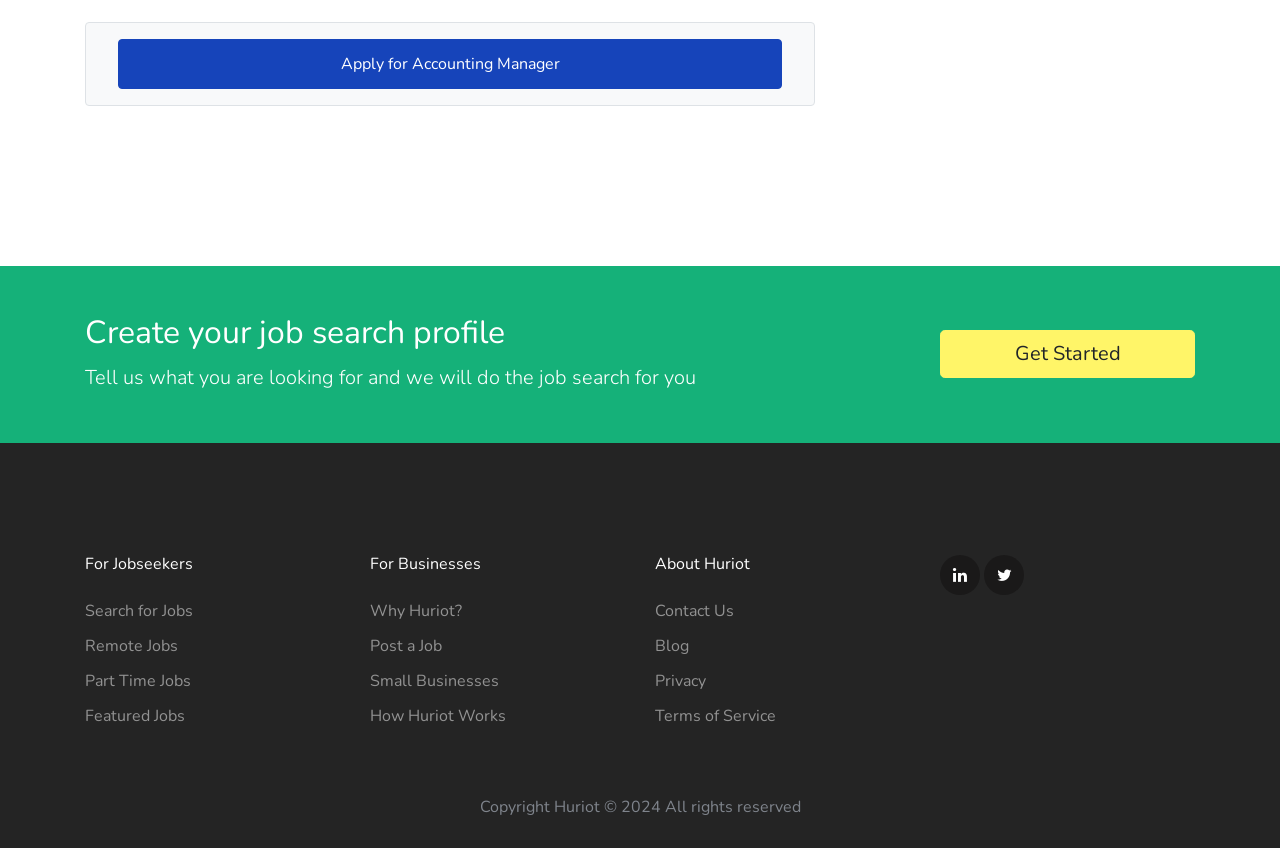Use a single word or phrase to answer this question: 
What types of jobs can be searched on this website?

Remote, Part Time, Featured